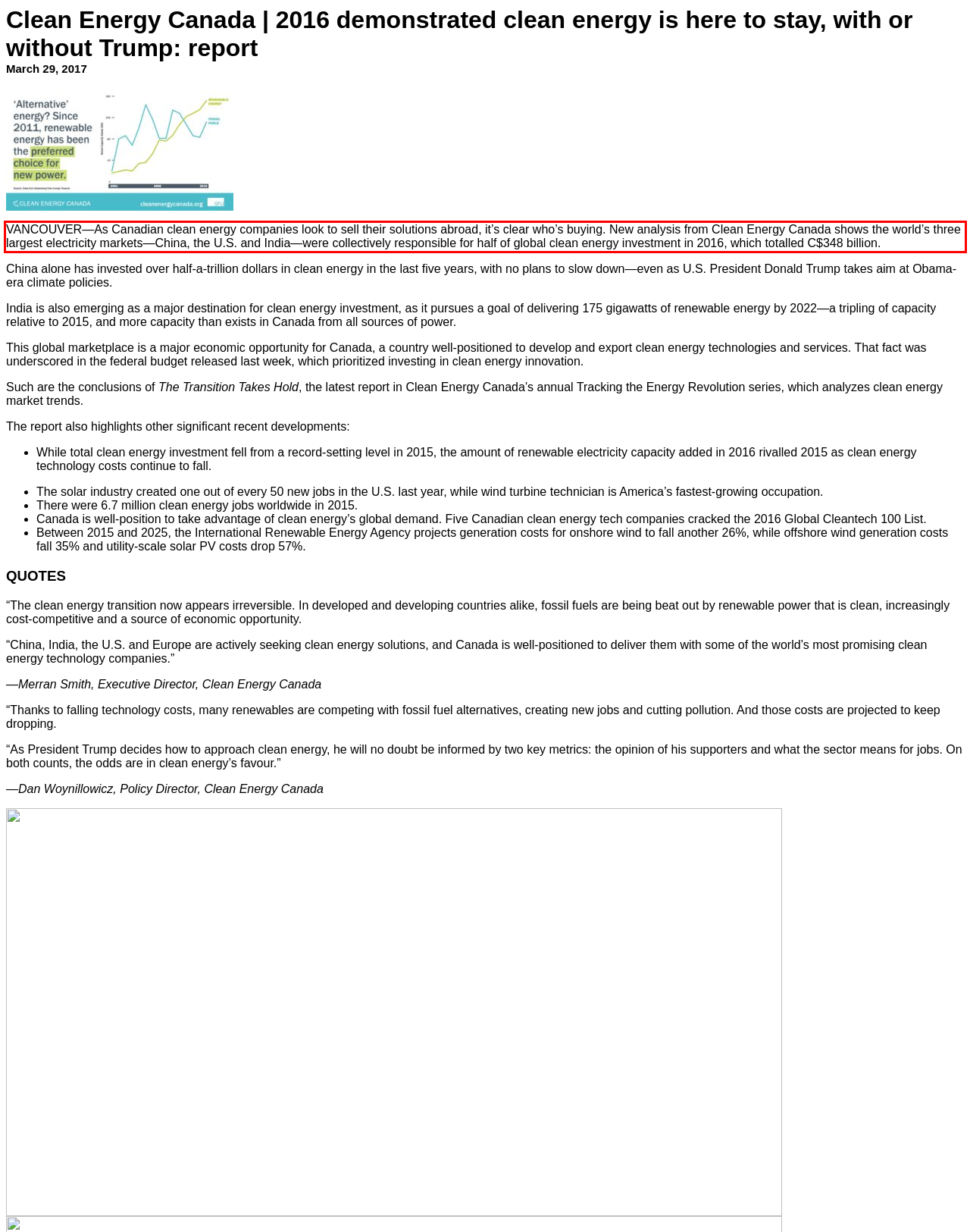Using OCR, extract the text content found within the red bounding box in the given webpage screenshot.

VANCOUVER—As Canadian clean energy companies look to sell their solutions abroad, it’s clear who’s buying. New analysis from Clean Energy Canada shows the world’s three largest electricity markets—China, the U.S. and India—were collectively responsible for half of global clean energy investment in 2016, which totalled C$348 billion.